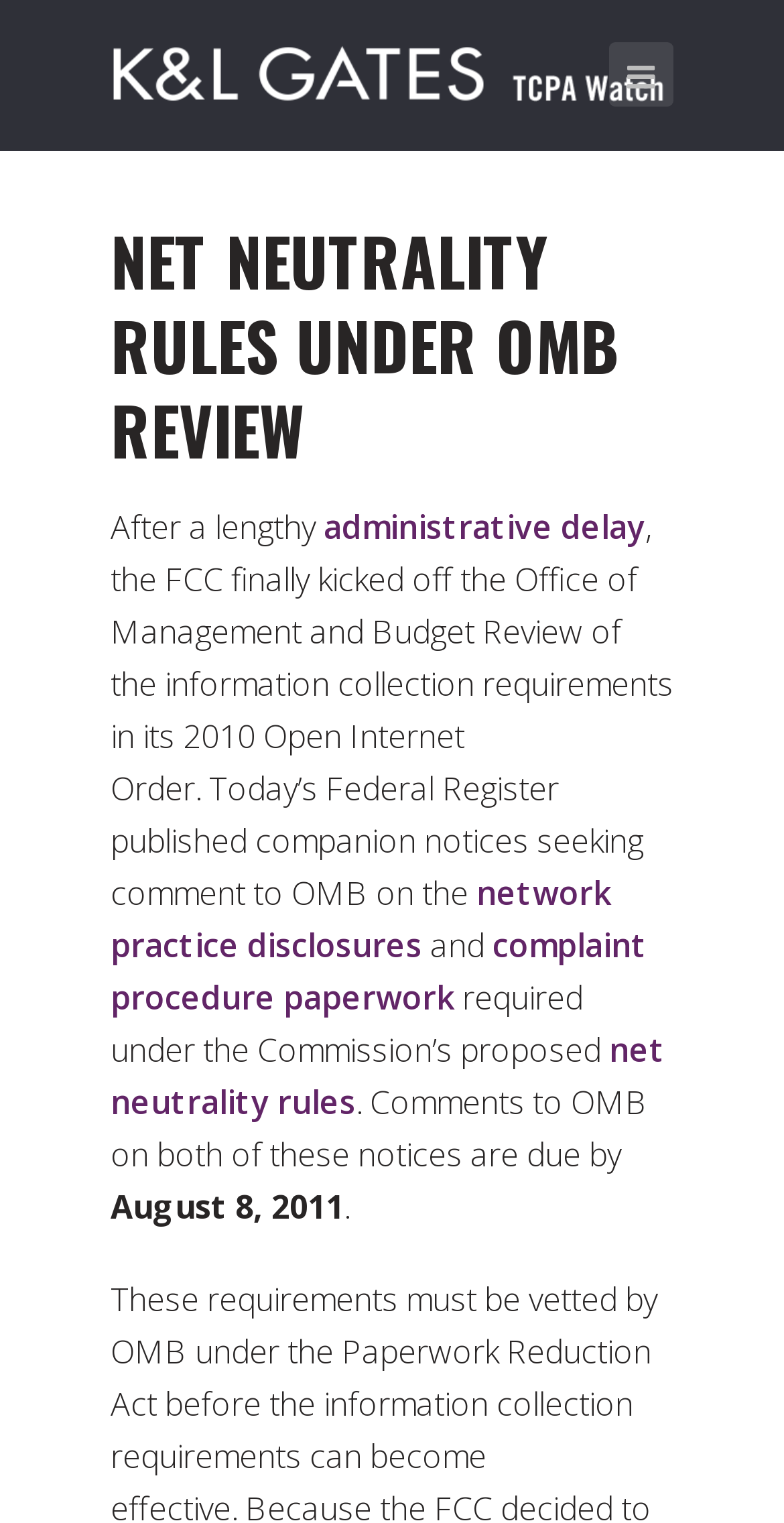Locate and provide the bounding box coordinates for the HTML element that matches this description: "title="TCPA Watch"".

[0.141, 0.02, 0.867, 0.068]